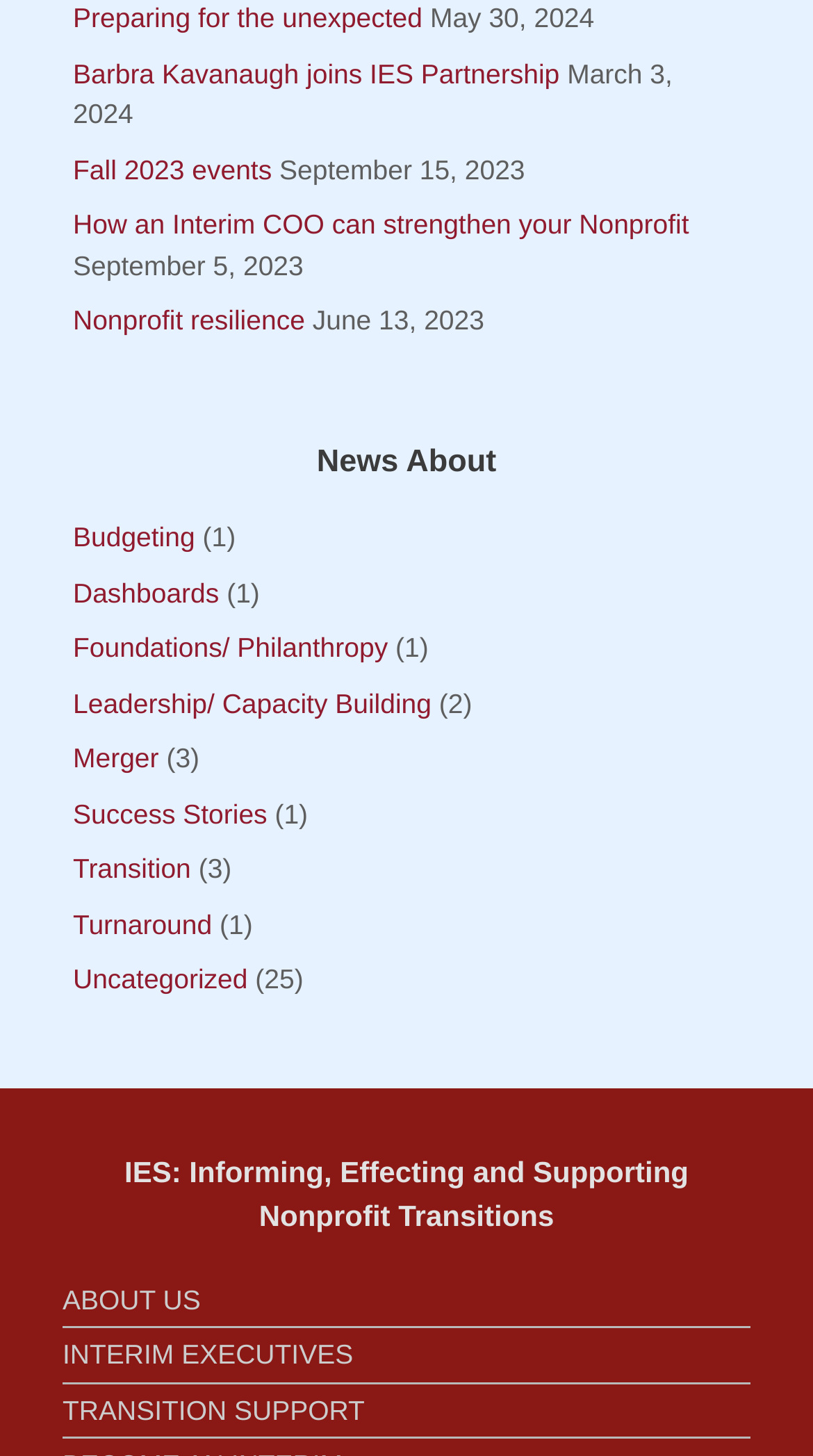Determine the bounding box coordinates of the clickable element to complete this instruction: "Explore success stories". Provide the coordinates in the format of four float numbers between 0 and 1, [left, top, right, bottom].

[0.09, 0.548, 0.329, 0.57]